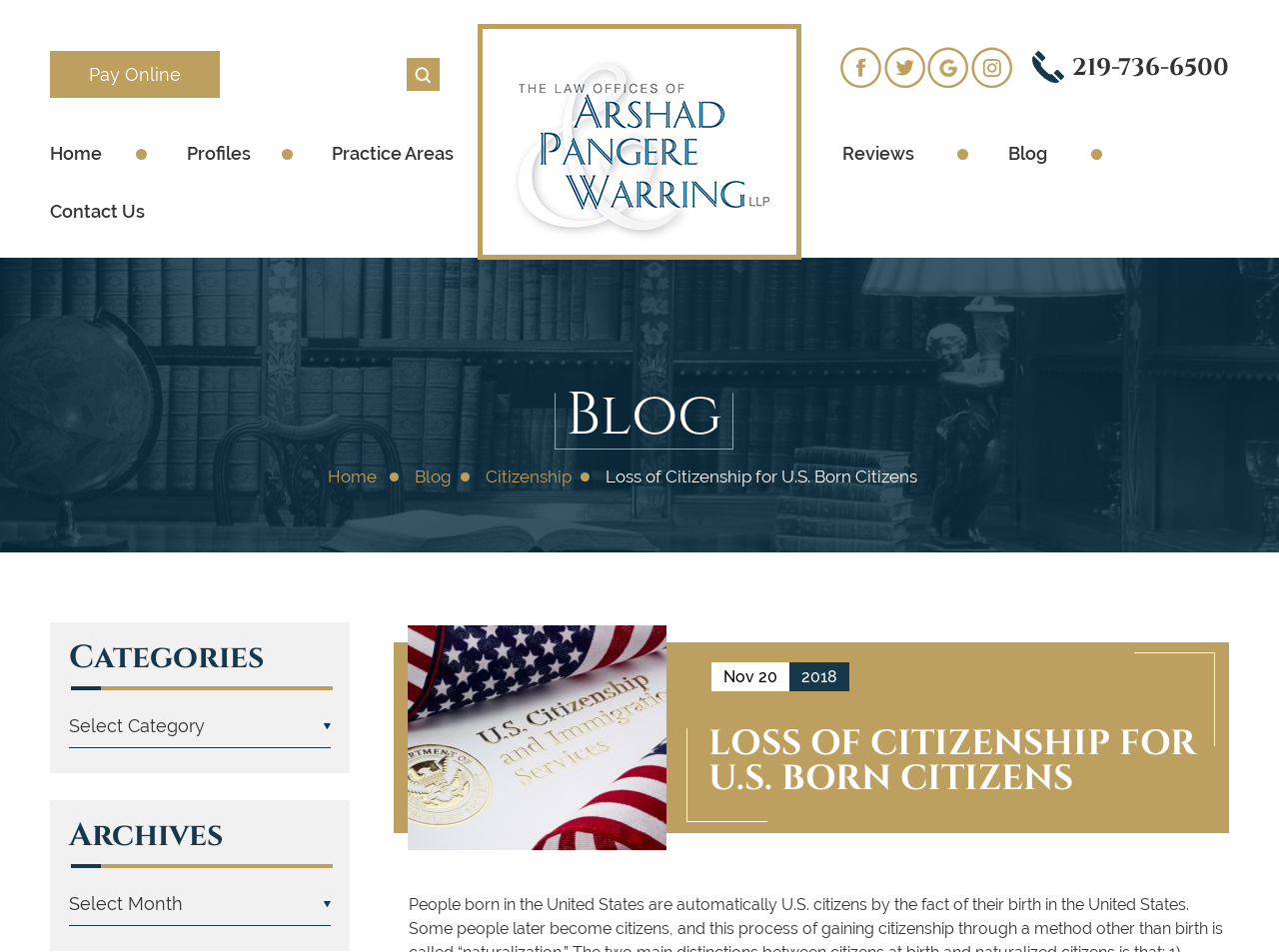Give a detailed account of the webpage's layout and content.

The webpage appears to be a law firm's website, specifically focused on immigration law. At the top, there is a logo and a navigation menu with links to various sections of the website, including "Home", "Profiles", "Practice Areas", "Reviews", "Blog", and "Contact Us". 

To the right of the navigation menu, there are social media links to Facebook, Twitter, Google+, and Instagram, as well as a phone number. Below the navigation menu, there is a search bar with a search button and a clear button.

The main content of the webpage is divided into two sections. On the left, there is a sidebar with links to various blog posts, including "Home", "Blog", and "Citizenship". On the right, there is a main article titled "Loss of Citizenship for U.S. Born Citizens" with a publication date of November 20, 2018. The article is accompanied by an image.

Below the main article, there are two headings: "Categories" and "Archives", each with a dropdown menu. The webpage also has a meta description that mentions the law firm's immigration lawyers and their assistance with immigration status.